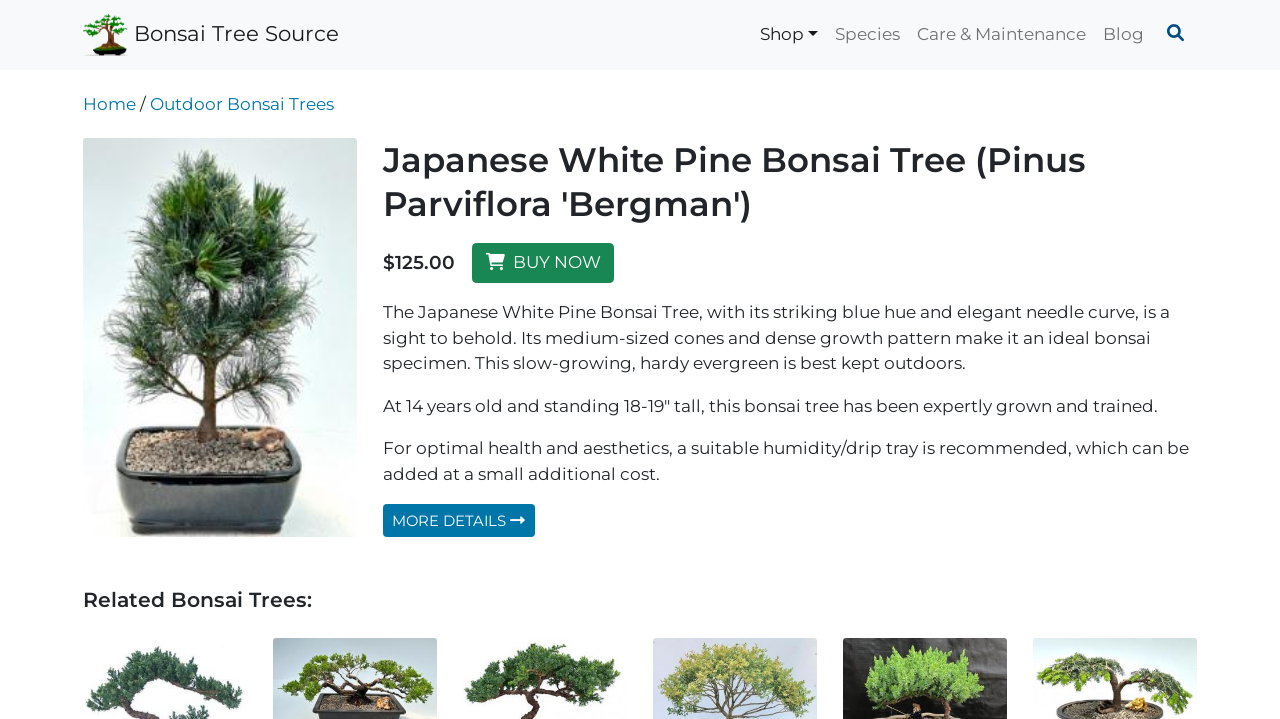Locate the UI element described by Share in the provided webpage screenshot. Return the bounding box coordinates in the format (top-left x, top-left y, bottom-right x, bottom-right y), ensuring all values are between 0 and 1.

None